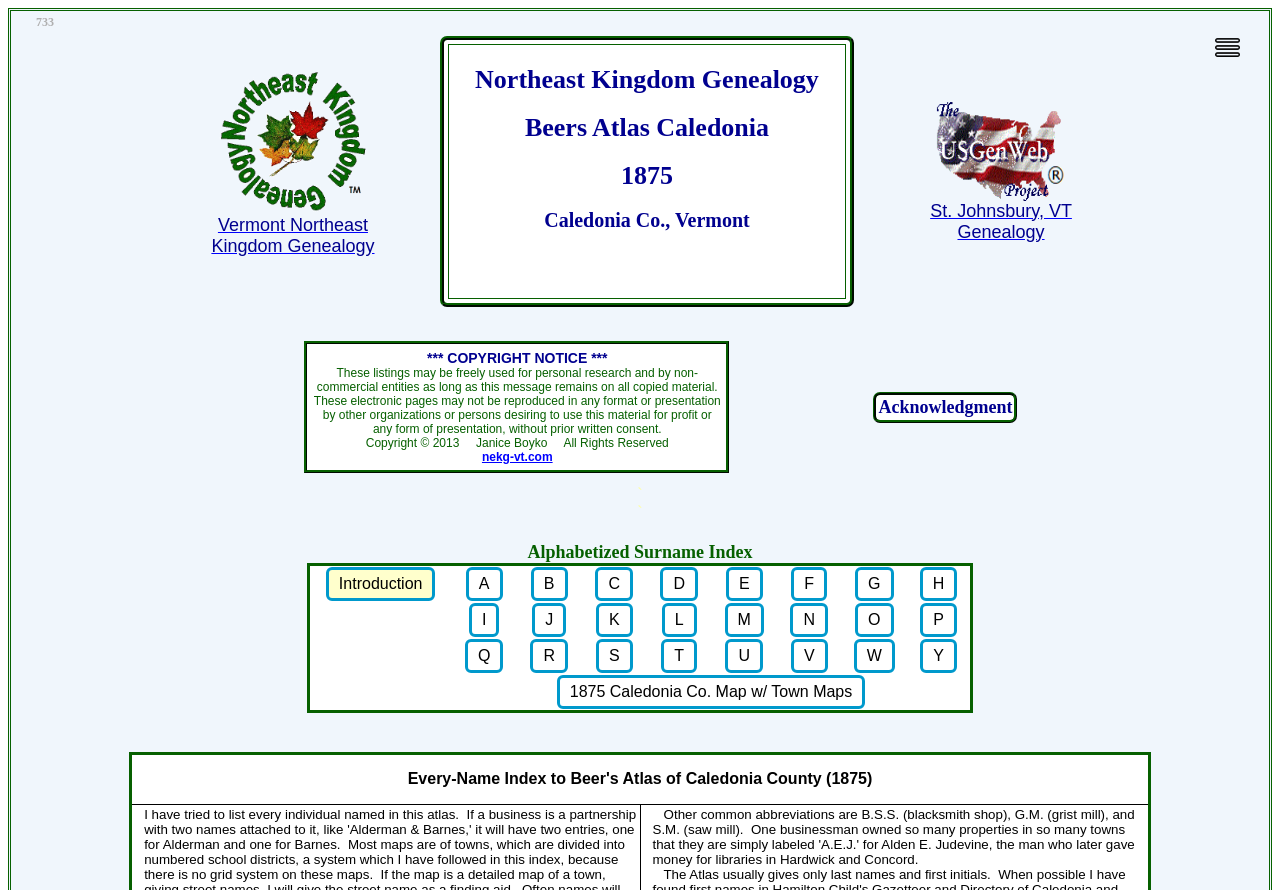How many alphabetized surname indexes are available?
Based on the content of the image, thoroughly explain and answer the question.

I found the answer by looking at the layout table that contains the alphabetized surname indexes. The table has 26 rows, each corresponding to a letter of the alphabet, suggesting that there are 26 alphabetized surname indexes available.